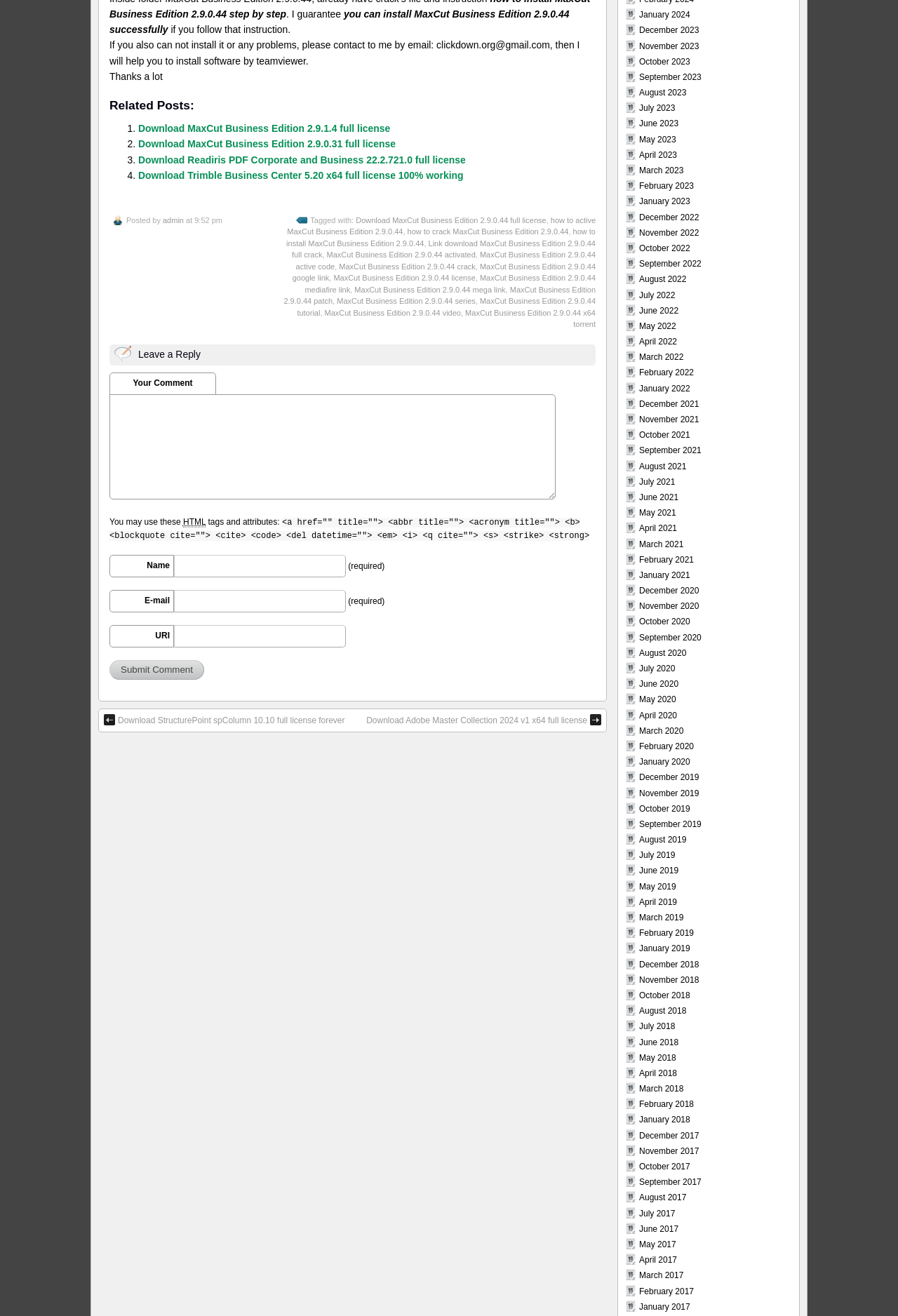Use a single word or phrase to answer the question: 
What is the title of the first related post?

Download MaxCut Business Edition 2.9.1.4 full license